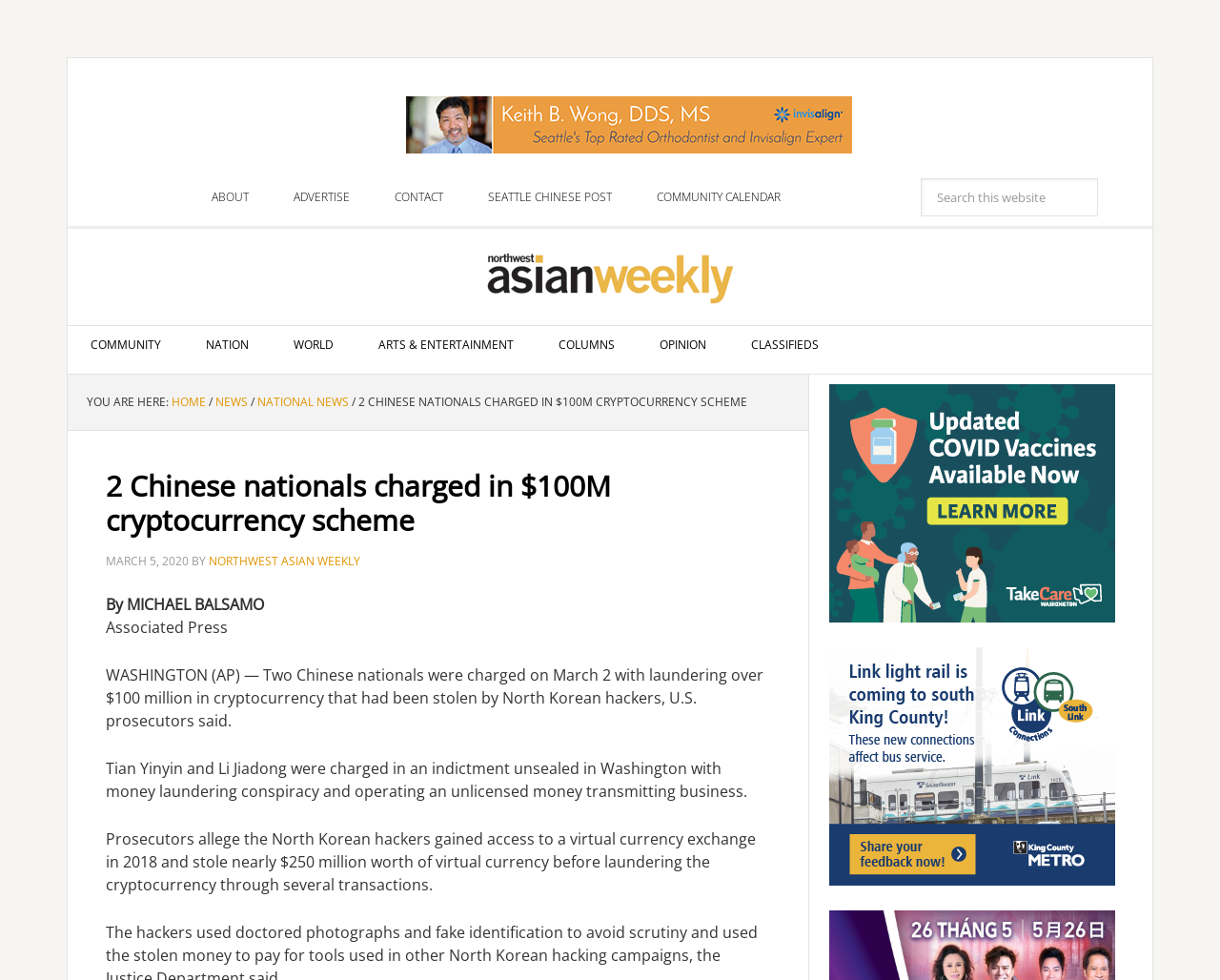Could you specify the bounding box coordinates for the clickable section to complete the following instruction: "Go to ABOUT page"?

[0.155, 0.182, 0.223, 0.221]